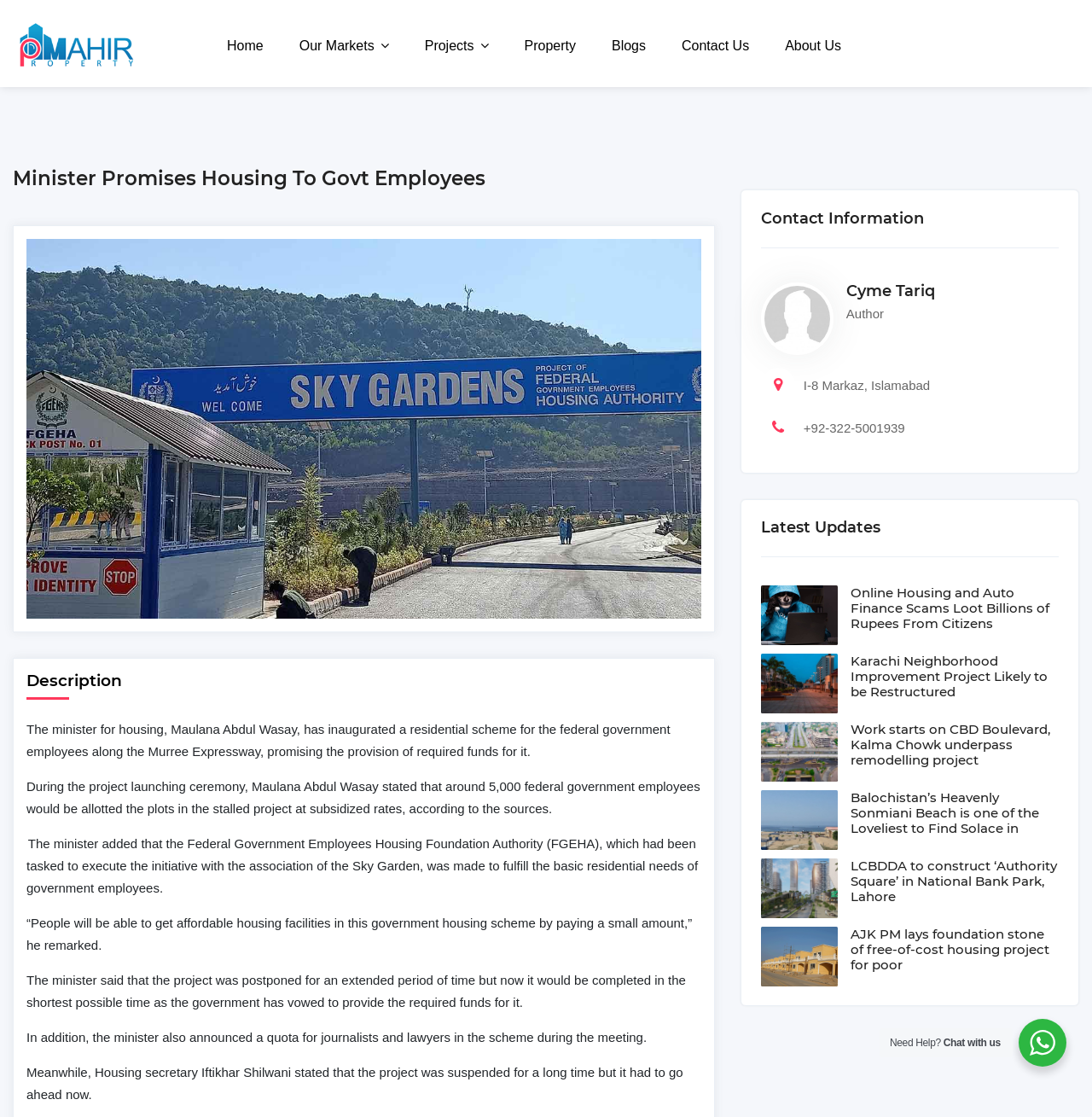How many latest updates are listed?
Carefully examine the image and provide a detailed answer to the question.

The latest updates section contains 5 links to news articles, each with a heading and an image, which makes a total of 5 latest updates.